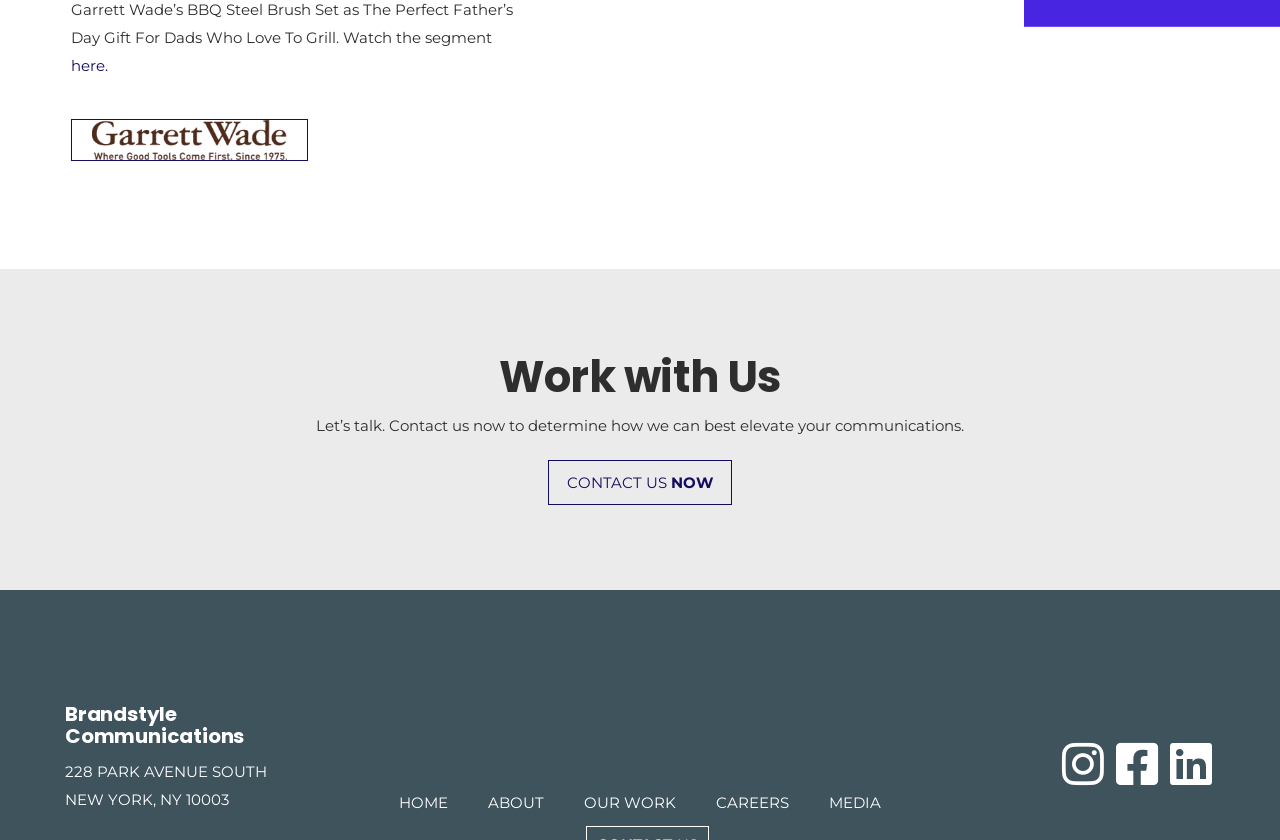Please provide a brief answer to the question using only one word or phrase: 
What is the contact information?

228 PARK AVENUE SOUTH, NEW YORK, NY 10003